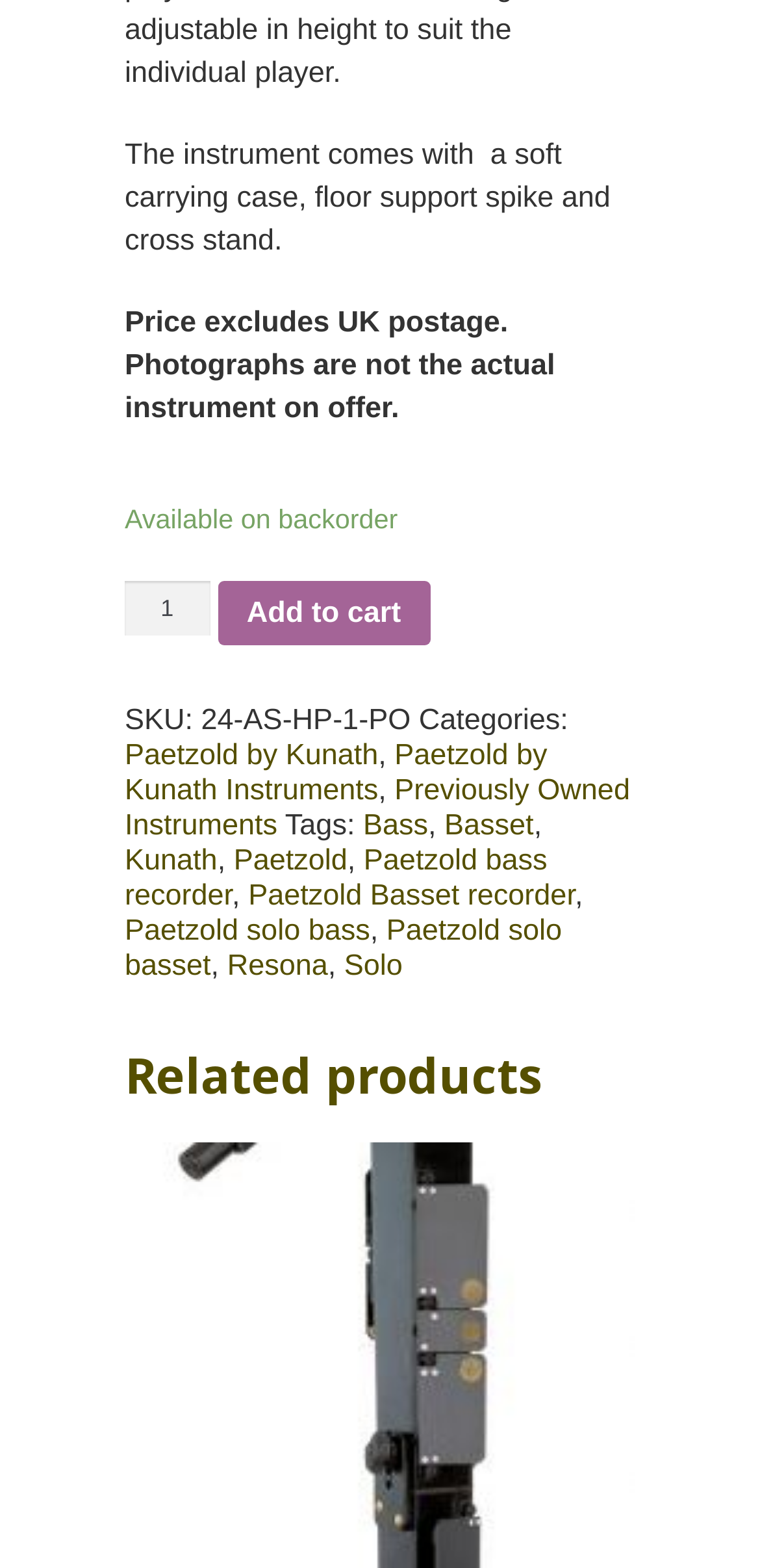Refer to the element description Paetzold by Kunath Instruments and identify the corresponding bounding box in the screenshot. Format the coordinates as (top-left x, top-left y, bottom-right x, bottom-right y) with values in the range of 0 to 1.

[0.164, 0.471, 0.72, 0.515]